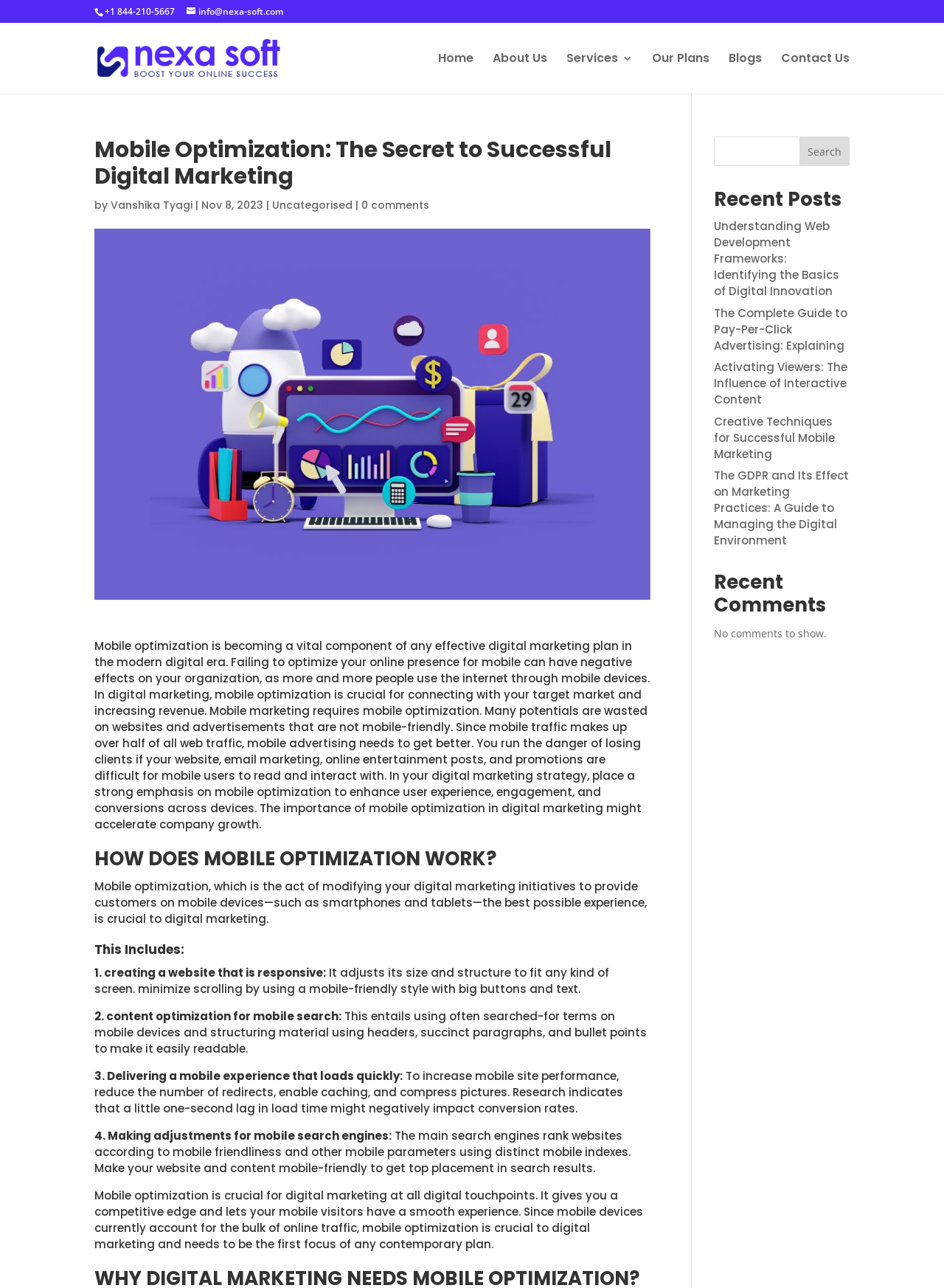What is the author of the article?
Examine the screenshot and reply with a single word or phrase.

Vanshika Tyagi